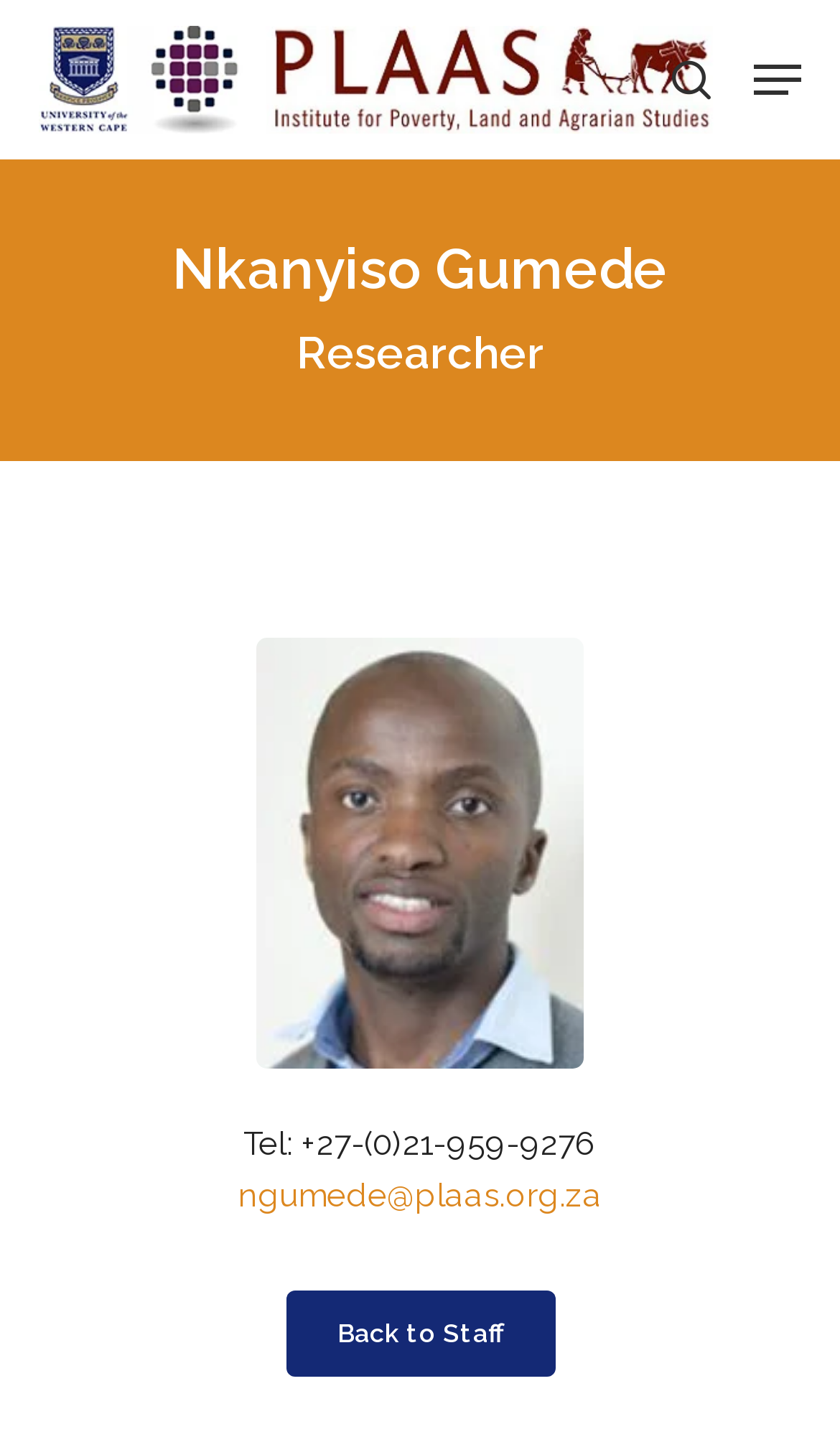Please specify the bounding box coordinates in the format (top-left x, top-left y, bottom-right x, bottom-right y), with all values as floating point numbers between 0 and 1. Identify the bounding box of the UI element described by: Close Search

[0.871, 0.056, 0.932, 0.081]